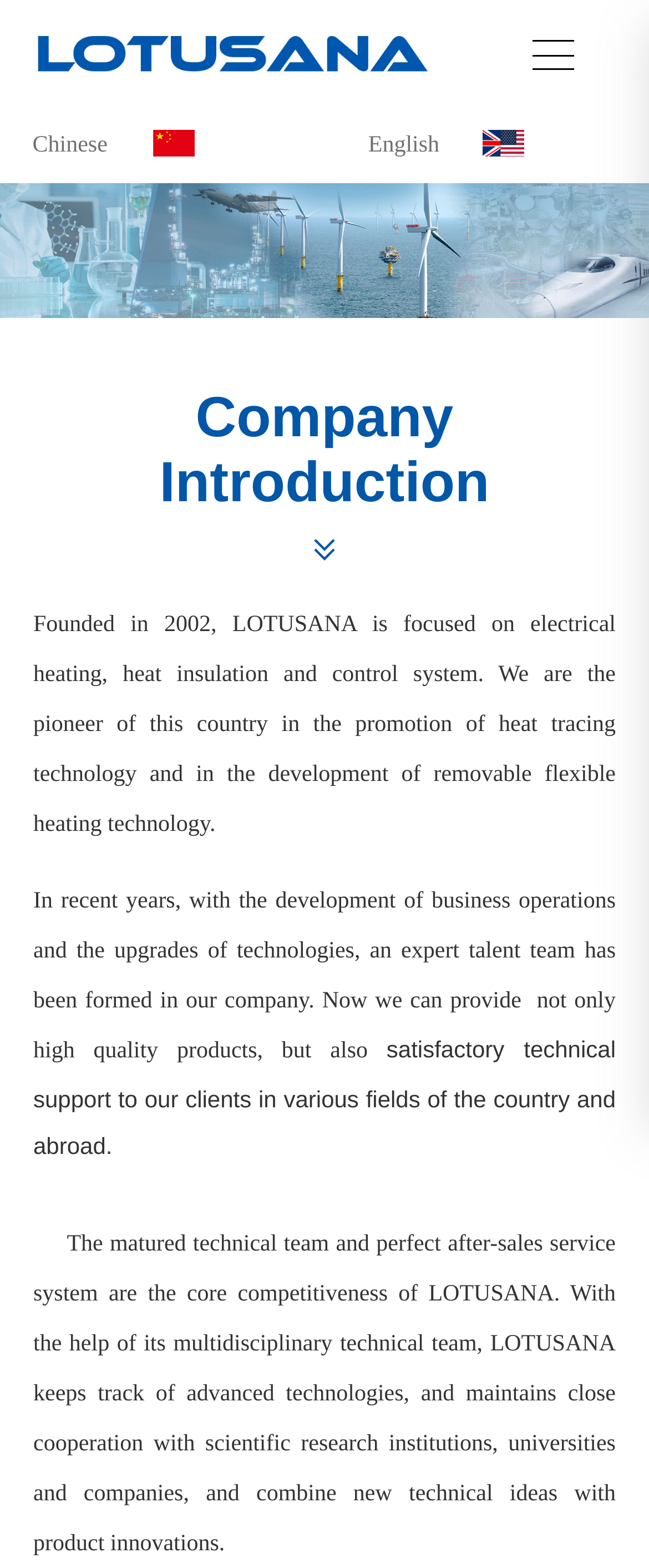Predict the bounding box coordinates of the UI element that matches this description: "title="LOTUSANA"". The coordinates should be in the format [left, top, right, bottom] with each value between 0 and 1.

[0.474, 0.339, 0.526, 0.363]